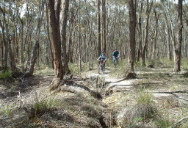What is the terrain like on the trail?
Using the image, respond with a single word or phrase.

Rugged